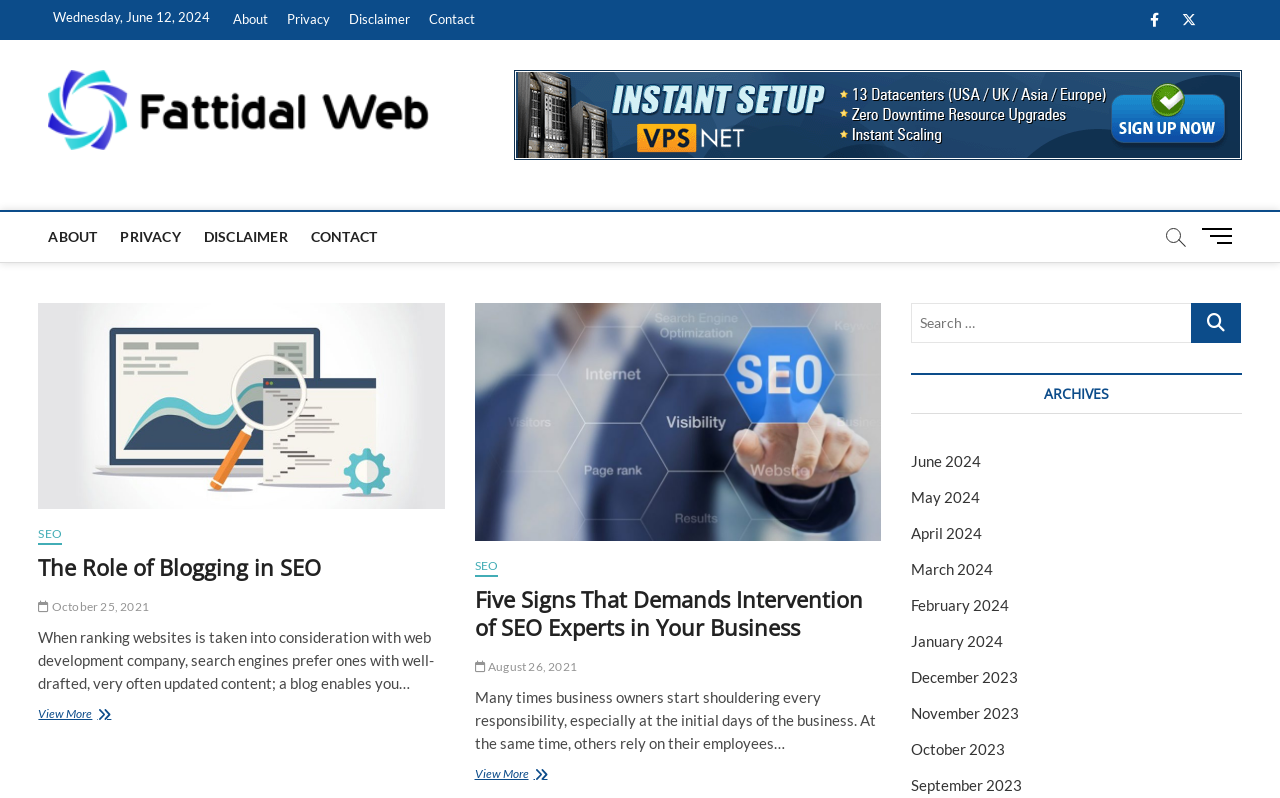Please identify the bounding box coordinates of the clickable element to fulfill the following instruction: "Go to the Contact page". The coordinates should be four float numbers between 0 and 1, i.e., [left, top, right, bottom].

[0.329, 0.0, 0.378, 0.05]